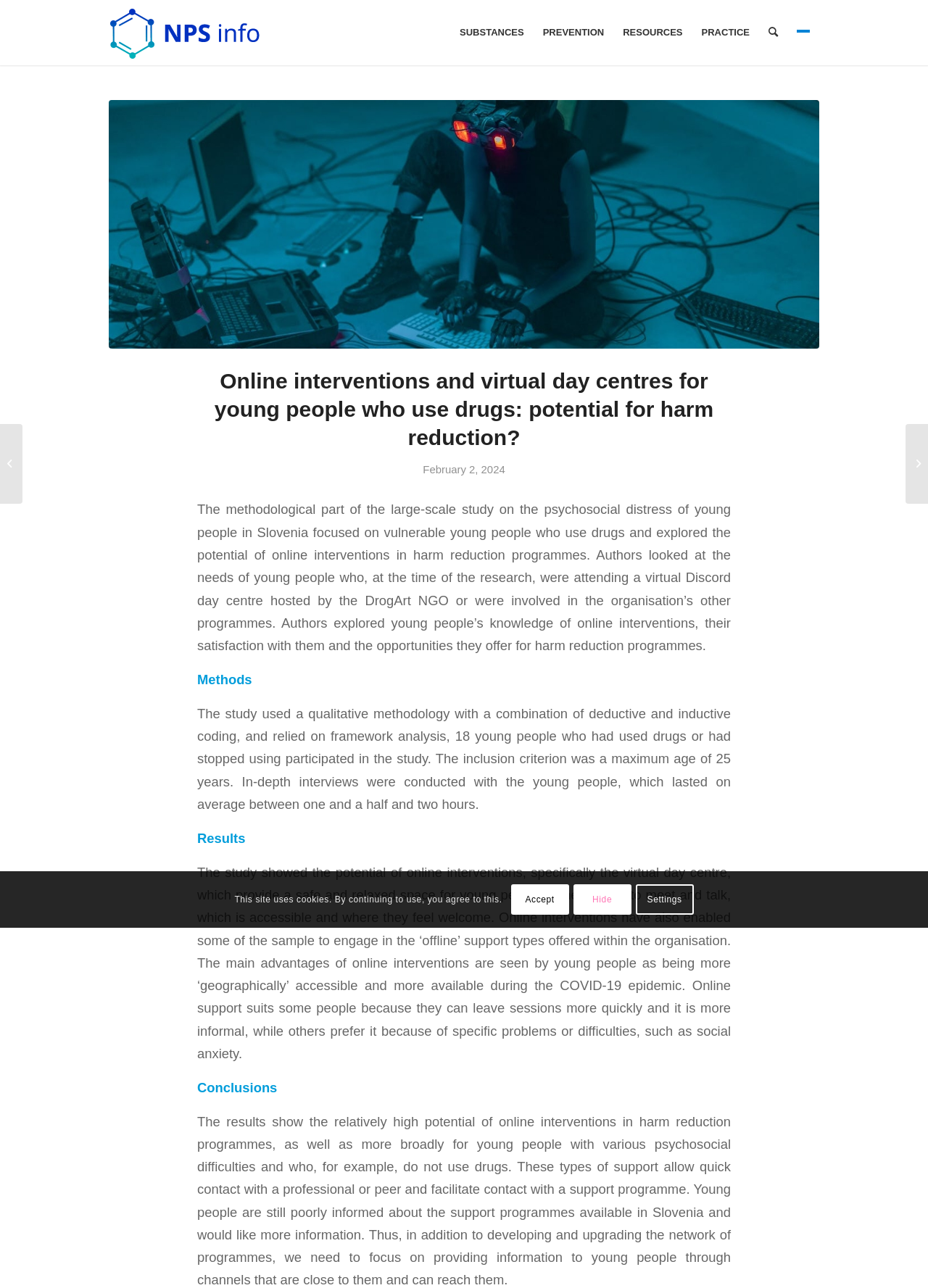Please provide the bounding box coordinates for the UI element as described: "title="Online interventions"". The coordinates must be four floats between 0 and 1, represented as [left, top, right, bottom].

[0.117, 0.078, 0.883, 0.27]